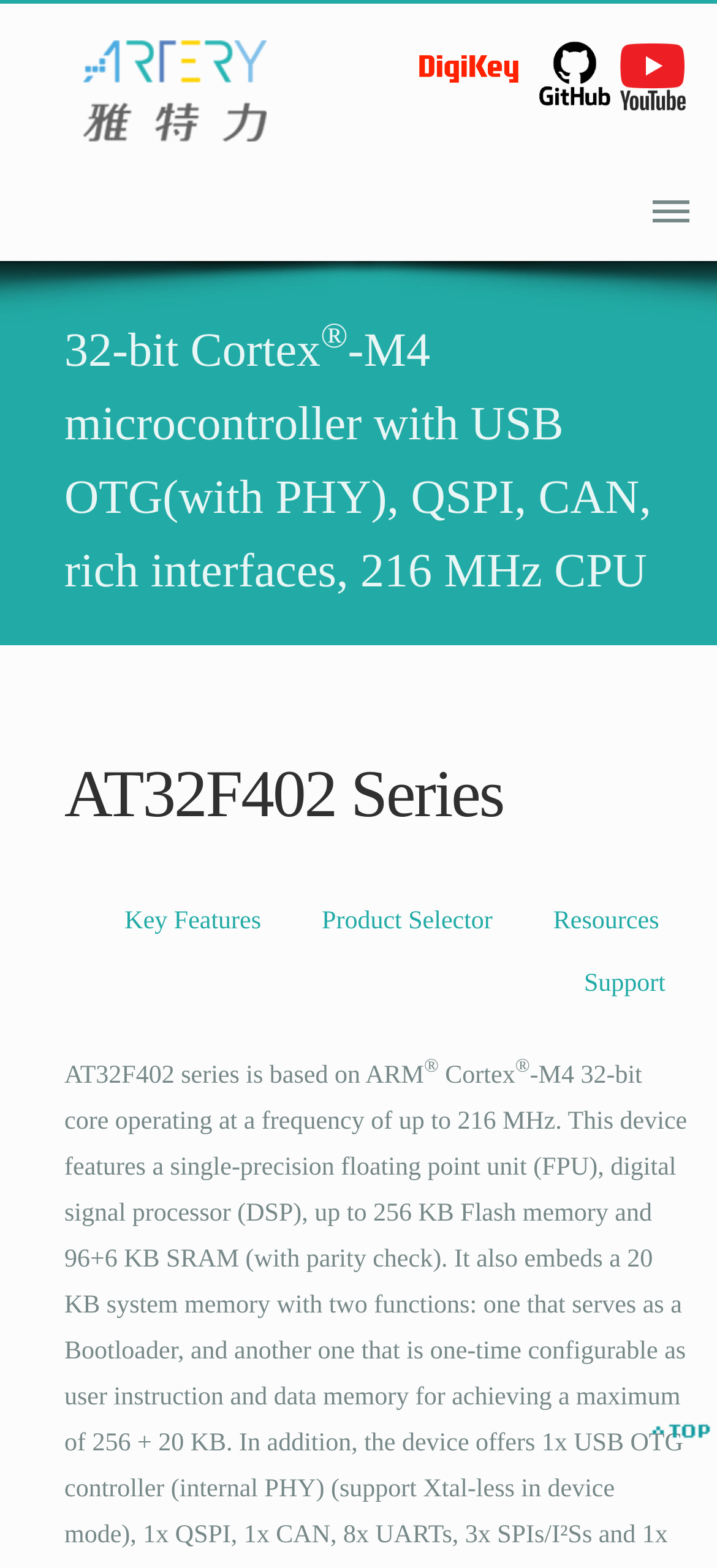How many navigation links are present?
With the help of the image, please provide a detailed response to the question.

By examining the links with descriptions 'Key Features', 'Product Selector', 'Resources', and 'Support', it can be concluded that there are four navigation links present on this webpage.